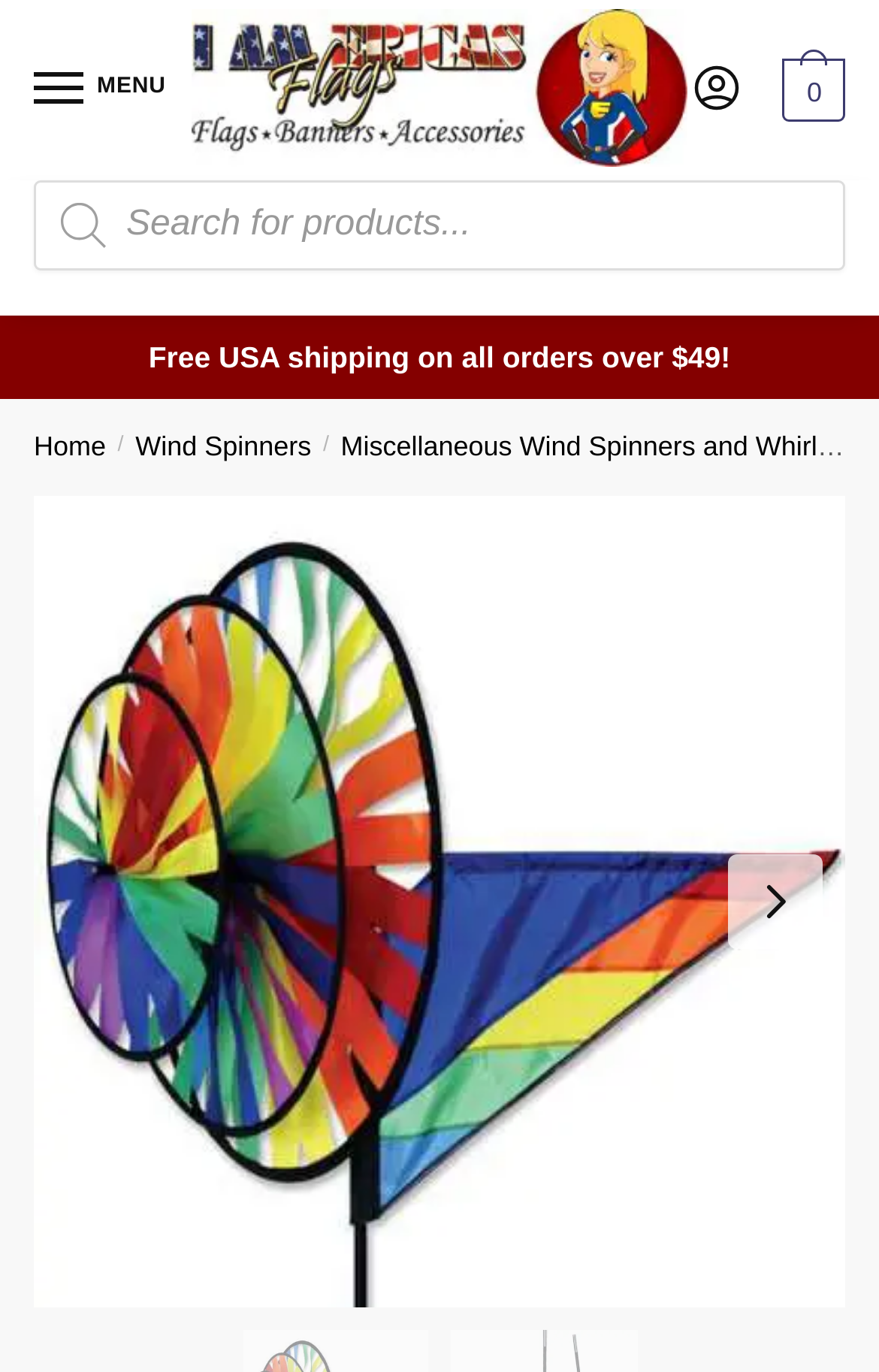Respond to the question below with a single word or phrase:
How many separate wind wheels does the product have?

Three